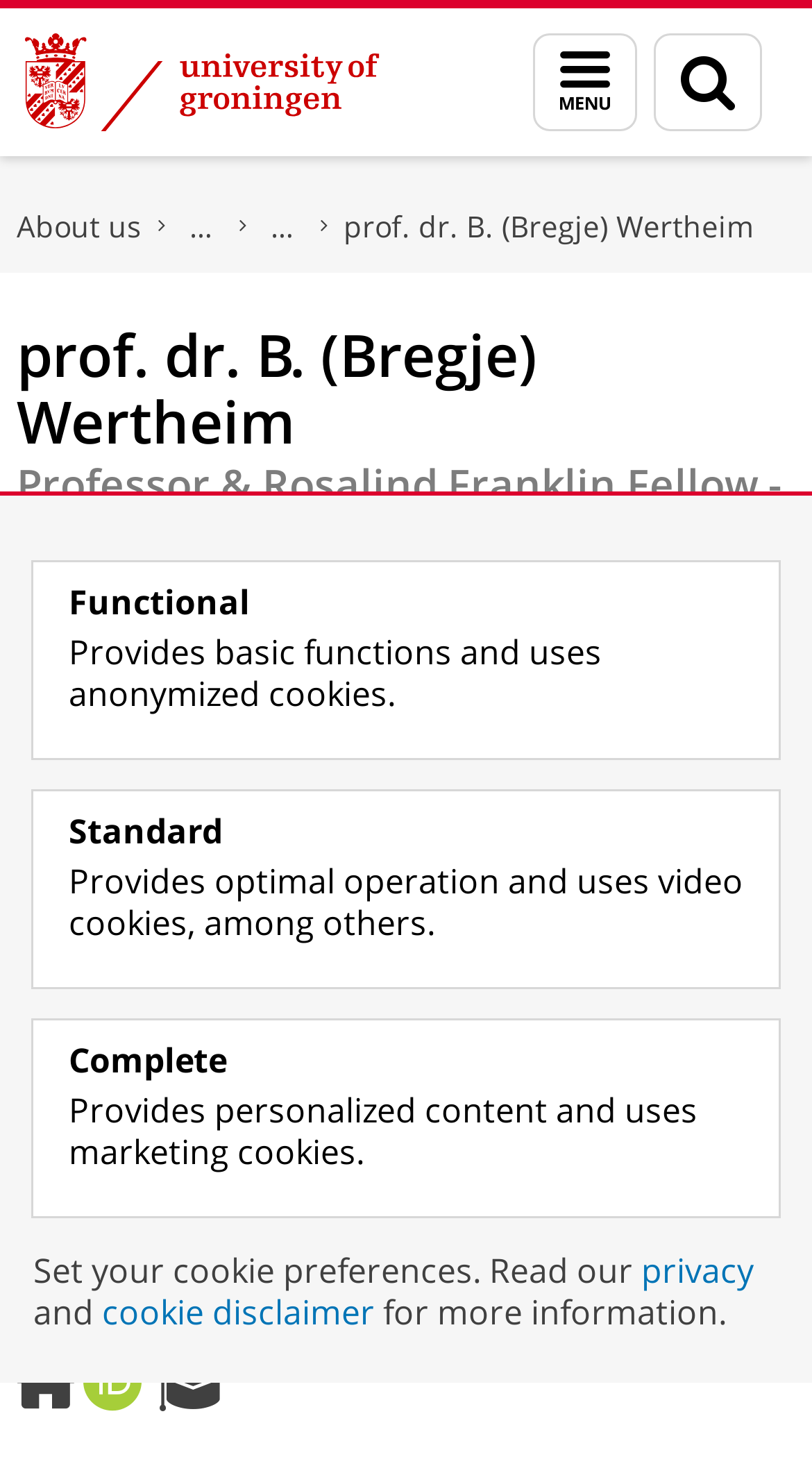Locate the bounding box coordinates of the area to click to fulfill this instruction: "Visit the Faculty of Science and Engineering". The bounding box should be presented as four float numbers between 0 and 1, in the order [left, top, right, bottom].

[0.021, 0.703, 0.687, 0.734]